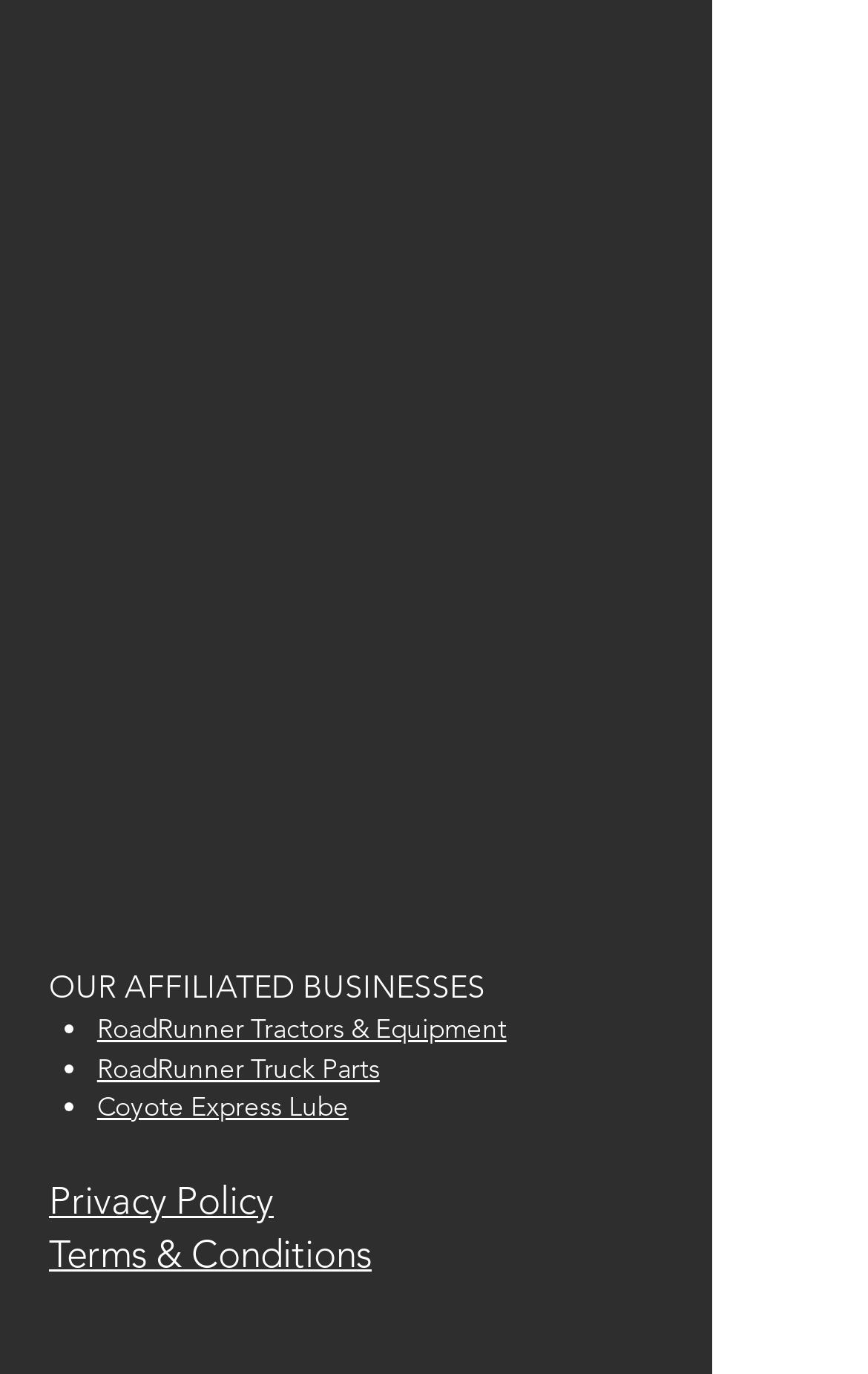Please determine the bounding box of the UI element that matches this description: Privacy Policy. The coordinates should be given as (top-left x, top-left y, bottom-right x, bottom-right y), with all values between 0 and 1.

[0.056, 0.857, 0.315, 0.889]